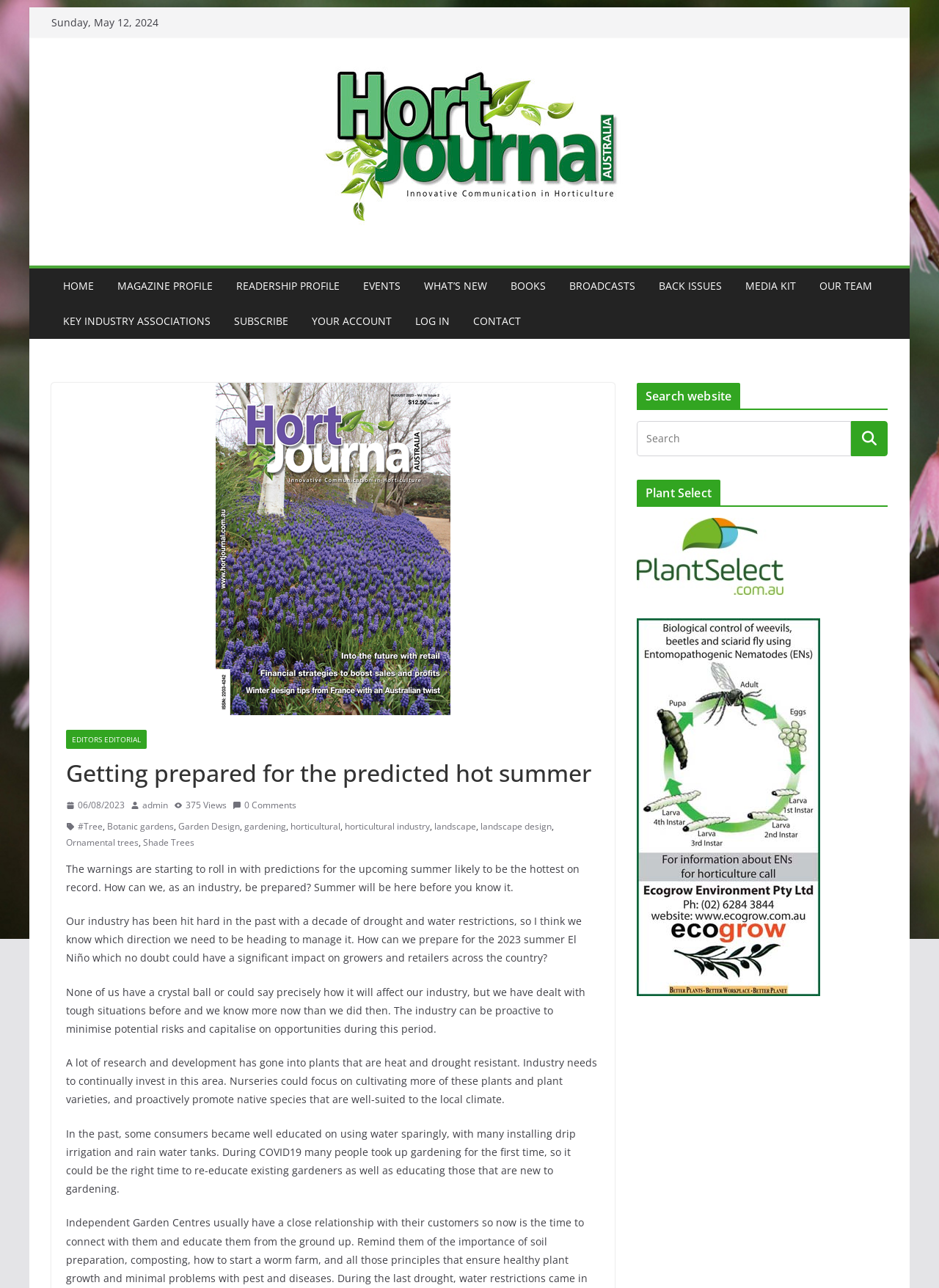Bounding box coordinates should be provided in the format (top-left x, top-left y, bottom-right x, bottom-right y) with all values between 0 and 1. Identify the bounding box for this UI element: Kiteboarding

None